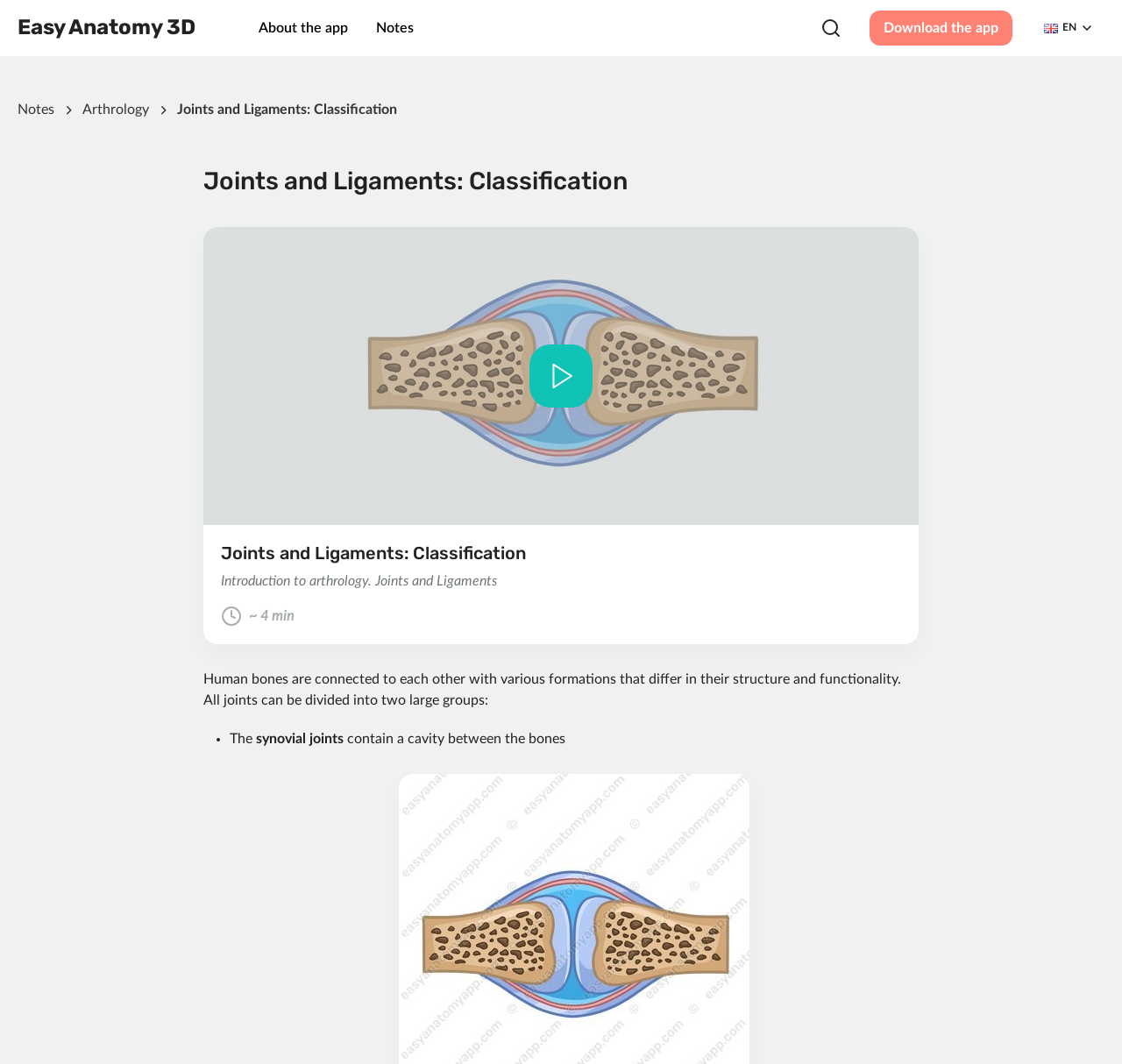What is the estimated time to watch the video?
Please provide a single word or phrase based on the screenshot.

~ 4 min